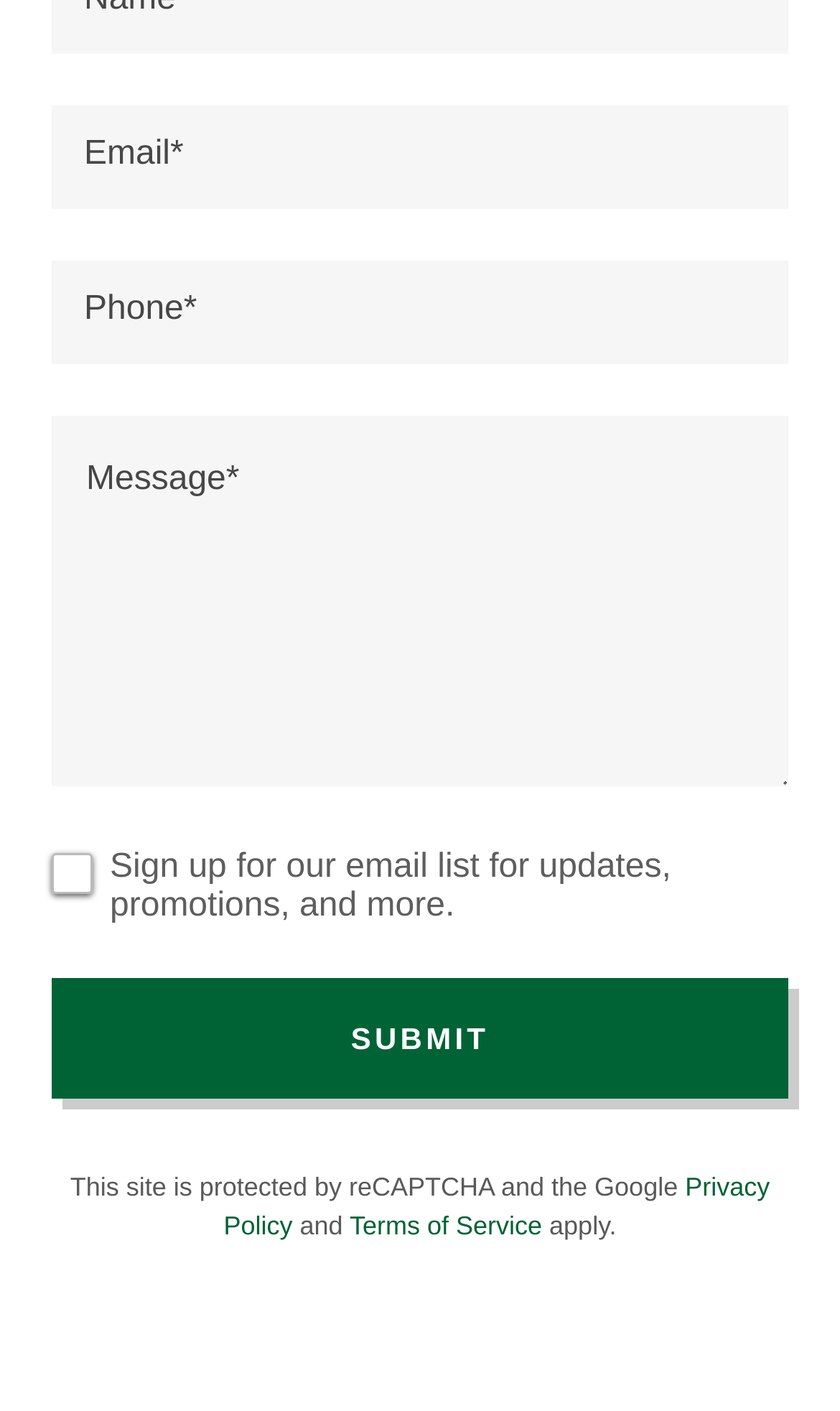What is the function of the button at the bottom?
Please give a detailed and elaborate explanation in response to the question.

The button at the bottom is labeled as 'SUBMIT' and is likely used to submit the input data from the textboxes above, such as email, phone, and message.